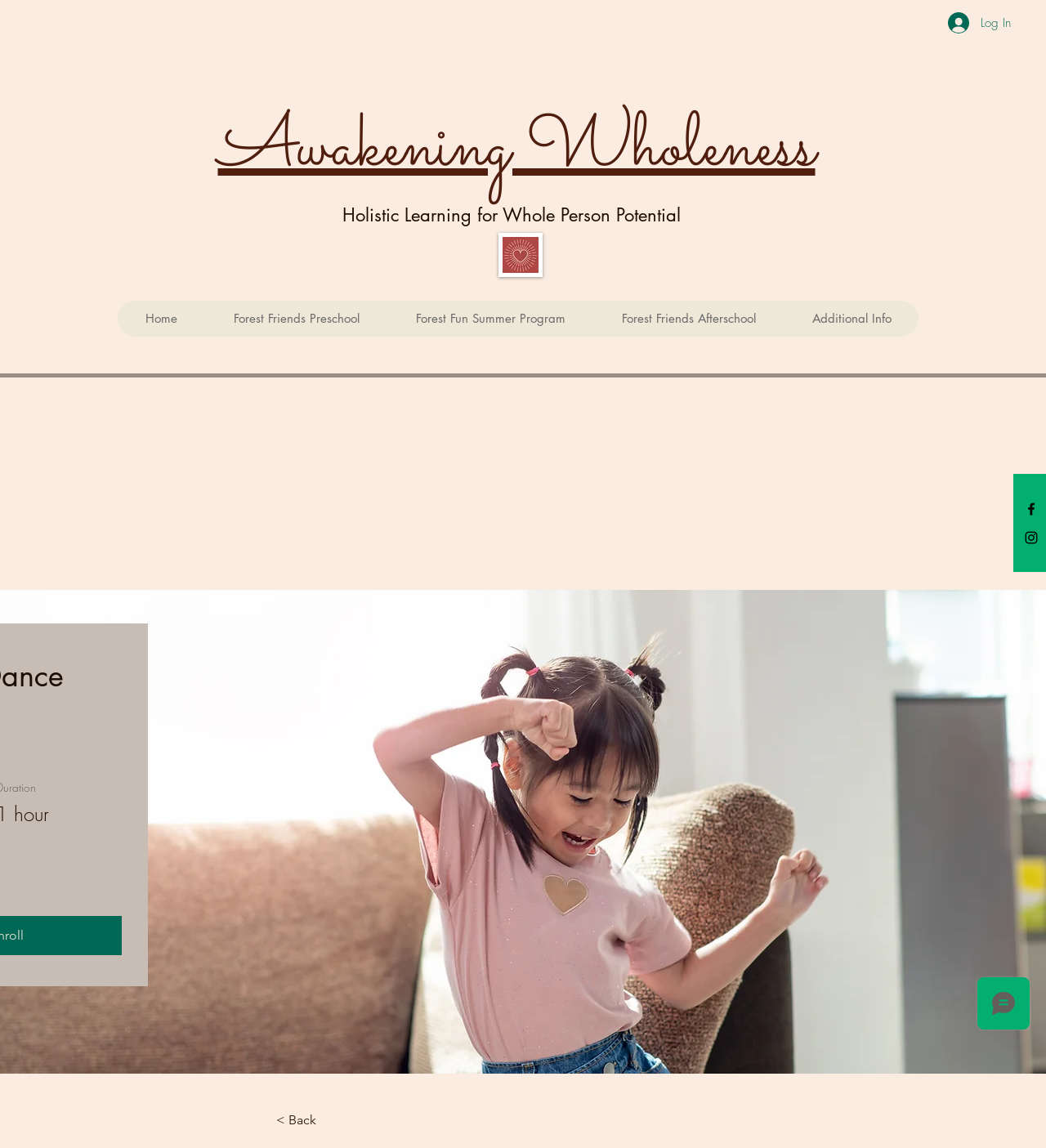What is the iframe at the bottom right used for?
Carefully examine the image and provide a detailed answer to the question.

The iframe at the bottom right corner of the webpage is used for Wix Chat, which is a chat service provided by Wix, allowing users to interact with the website's support team or other users.